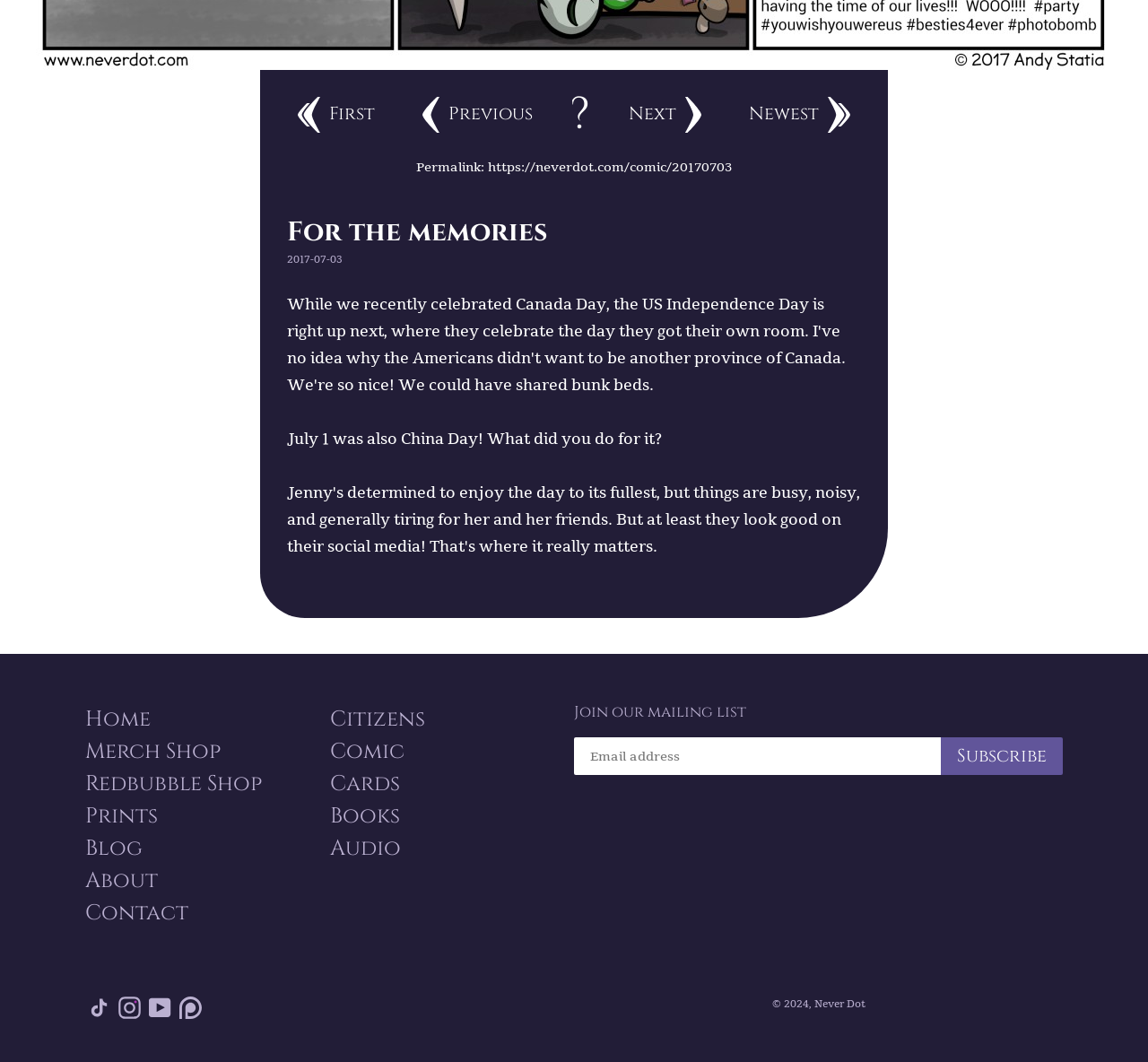Using the given description, provide the bounding box coordinates formatted as (top-left x, top-left y, bottom-right x, bottom-right y), with all values being floating point numbers between 0 and 1. Description: Vincent Hiribarren

None